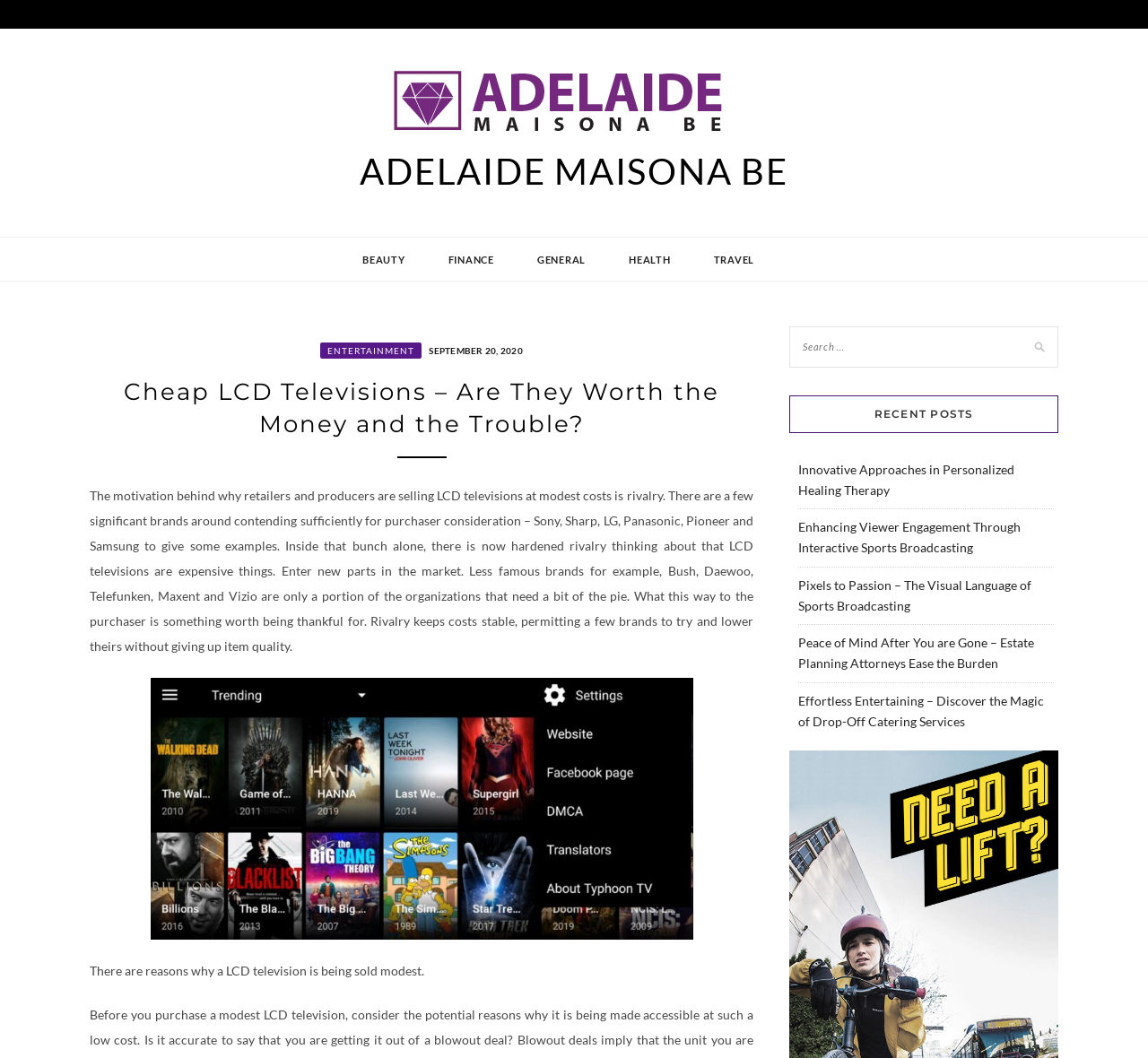Extract the bounding box for the UI element that matches this description: "General".

[0.464, 0.224, 0.514, 0.267]